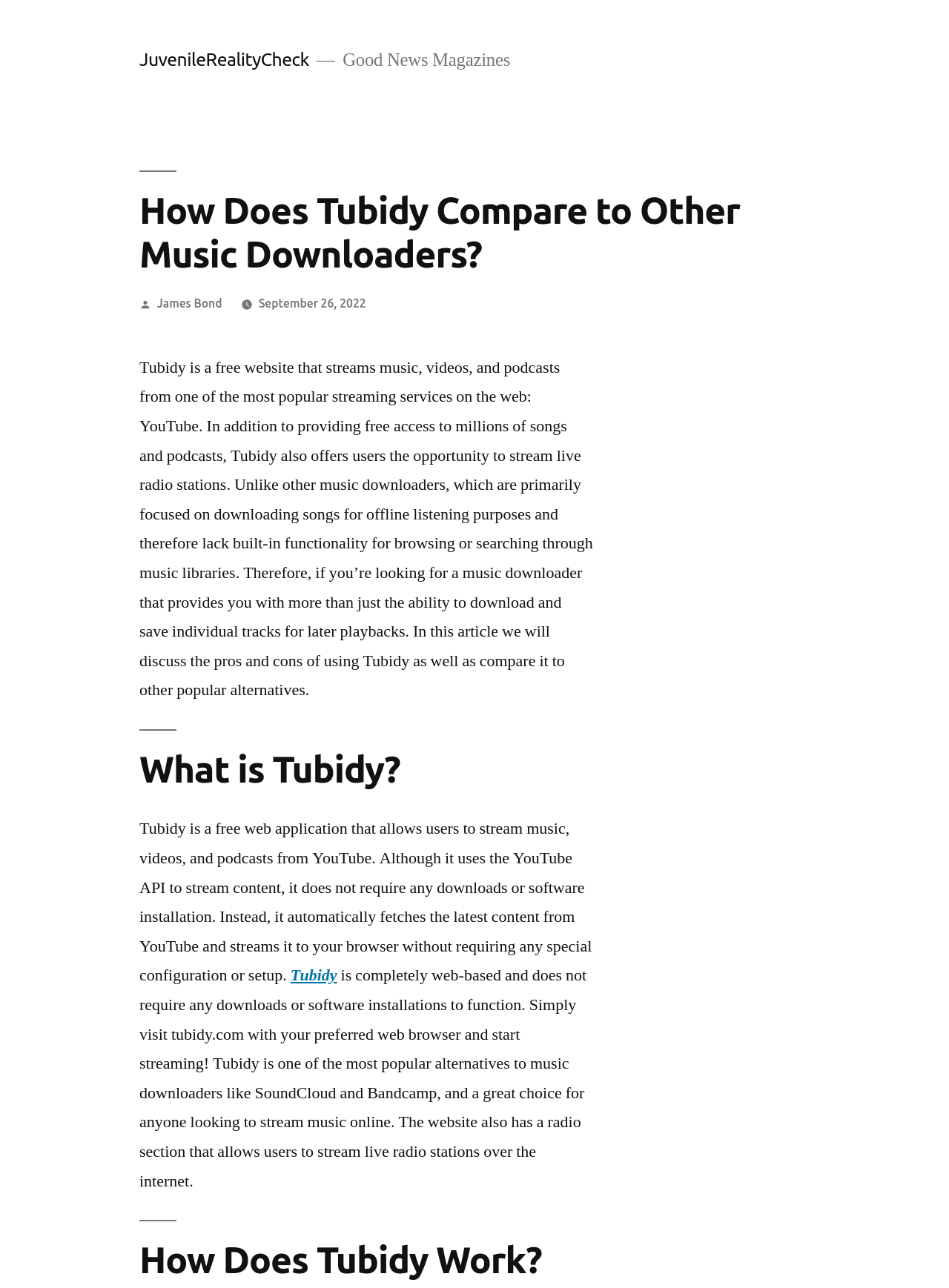Describe the webpage meticulously, covering all significant aspects.

The webpage is about Tubidy, a free website that streams music, videos, and podcasts from YouTube. At the top, there is a link to "JuvenileRealityCheck" and a static text "Good News Magazines". Below them, there is a header section with a heading "How Does Tubidy Compare to Other Music Downloaders?" and a subheading "Posted by James Bond on September 26, 2022".

The main content of the webpage is divided into sections, each with a heading. The first section has a heading "What is Tubidy?" and describes Tubidy as a free web application that allows users to stream music, videos, and podcasts from YouTube without requiring any downloads or software installation. There is a link to "Tubidy" in this section.

The next section has a heading "How Does Tubidy Work?" but the content is not provided. Throughout the webpage, there are no images, but there are several links and headings that organize the content into sections. The text is dense and informative, providing details about Tubidy's features and functionality.